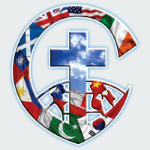Provide a short answer using a single word or phrase for the following question: 
What shape is the overall composition of the image?

A stylized letter 'C'